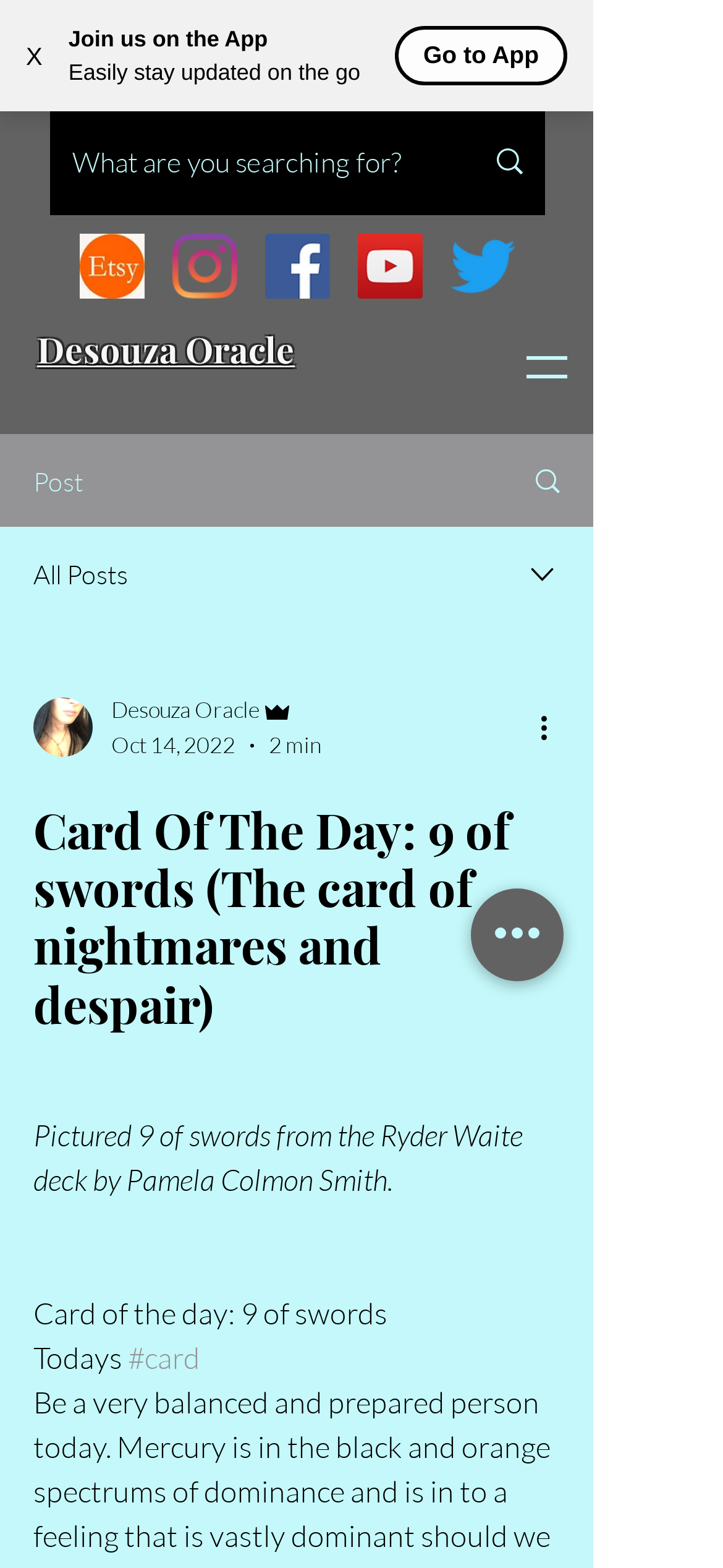Identify the bounding box coordinates for the element you need to click to achieve the following task: "Book an appointment". Provide the bounding box coordinates as four float numbers between 0 and 1, in the form [left, top, right, bottom].

None